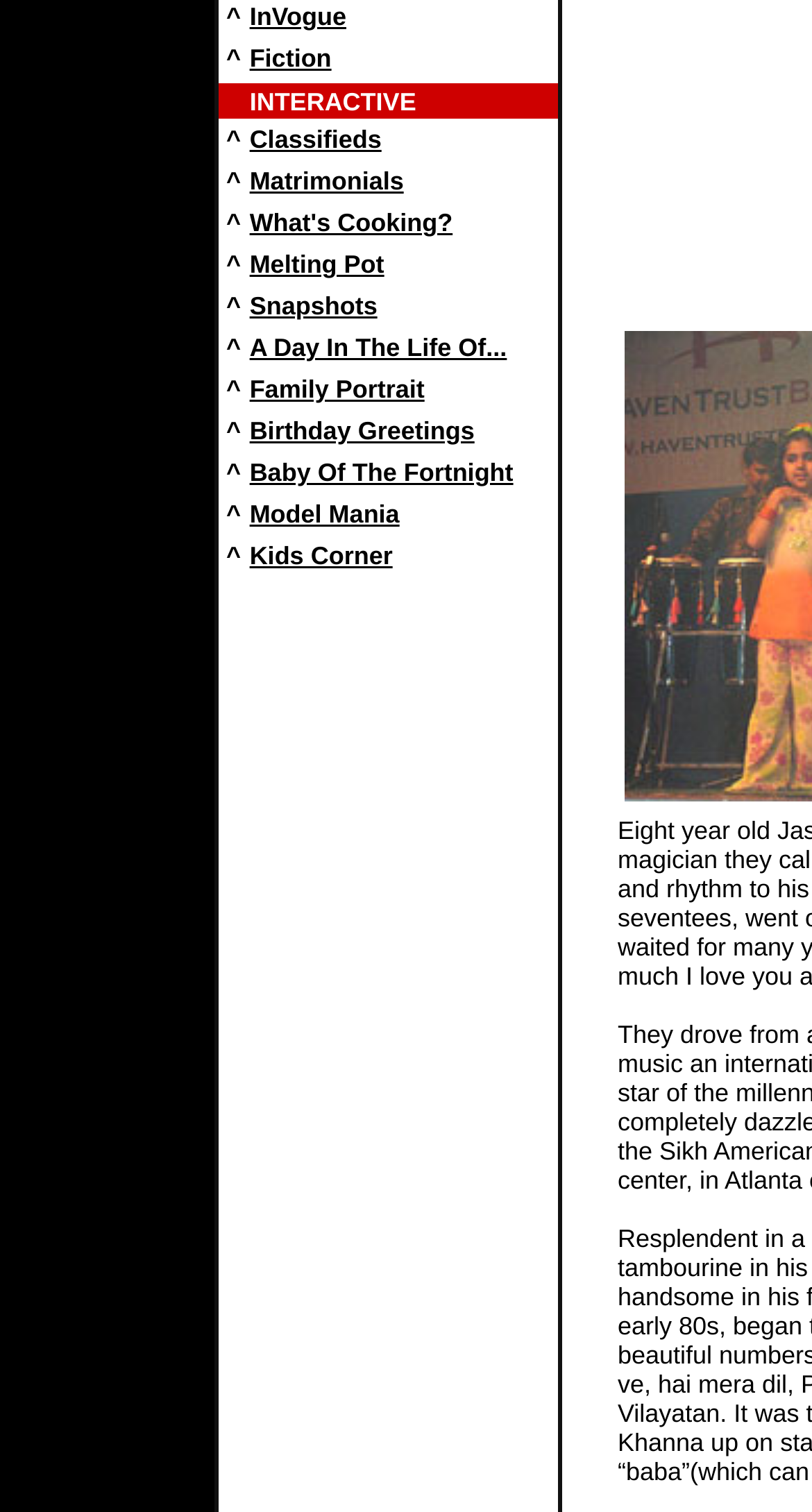Bounding box coordinates are specified in the format (top-left x, top-left y, bottom-right x, bottom-right y). All values are floating point numbers bounded between 0 and 1. Please provide the bounding box coordinate of the region this sentence describes: What's Cooking?

[0.307, 0.138, 0.557, 0.157]